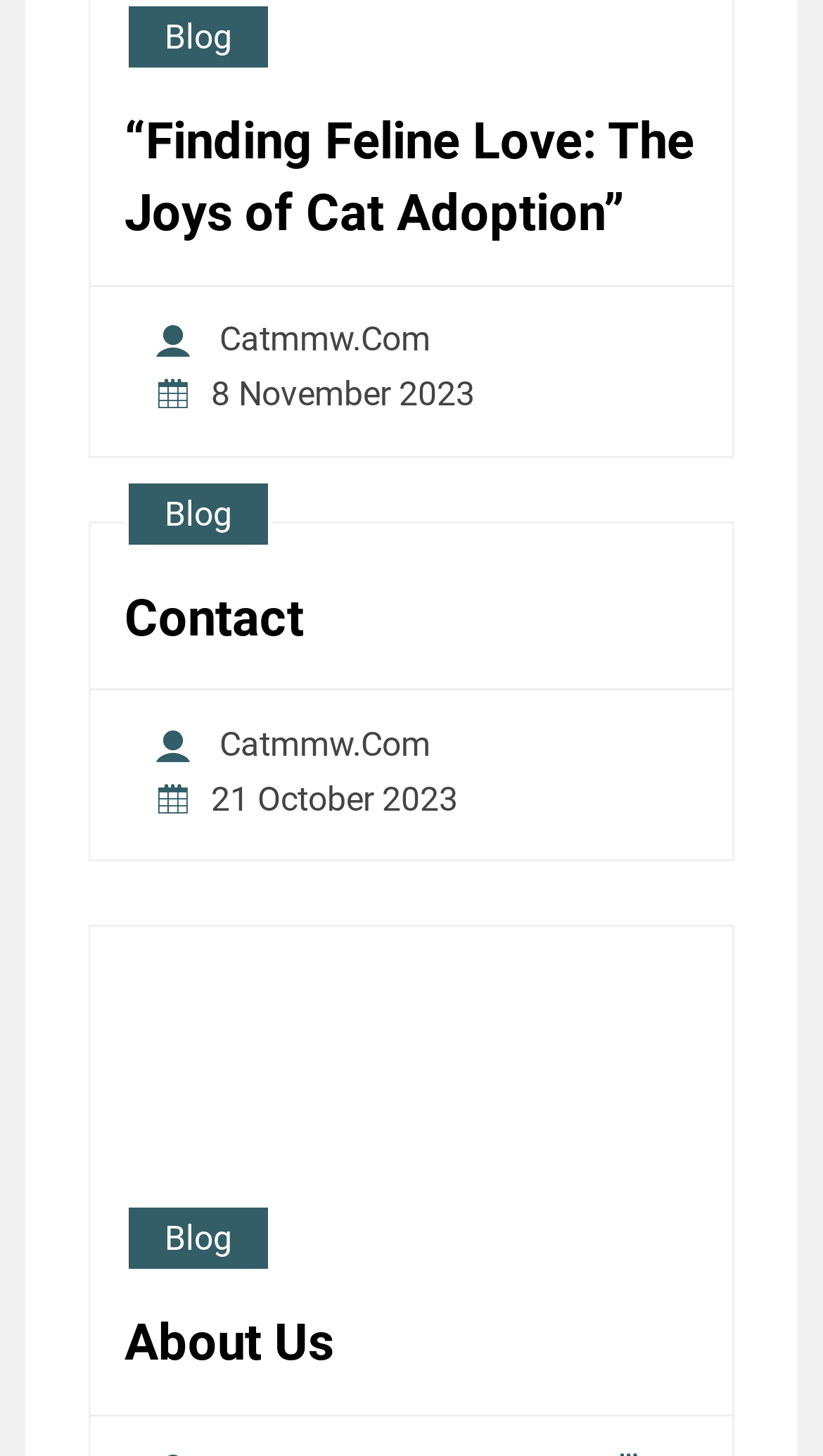Pinpoint the bounding box coordinates of the element that must be clicked to accomplish the following instruction: "go to blog". The coordinates should be in the format of four float numbers between 0 and 1, i.e., [left, top, right, bottom].

[0.151, 0.002, 0.331, 0.05]